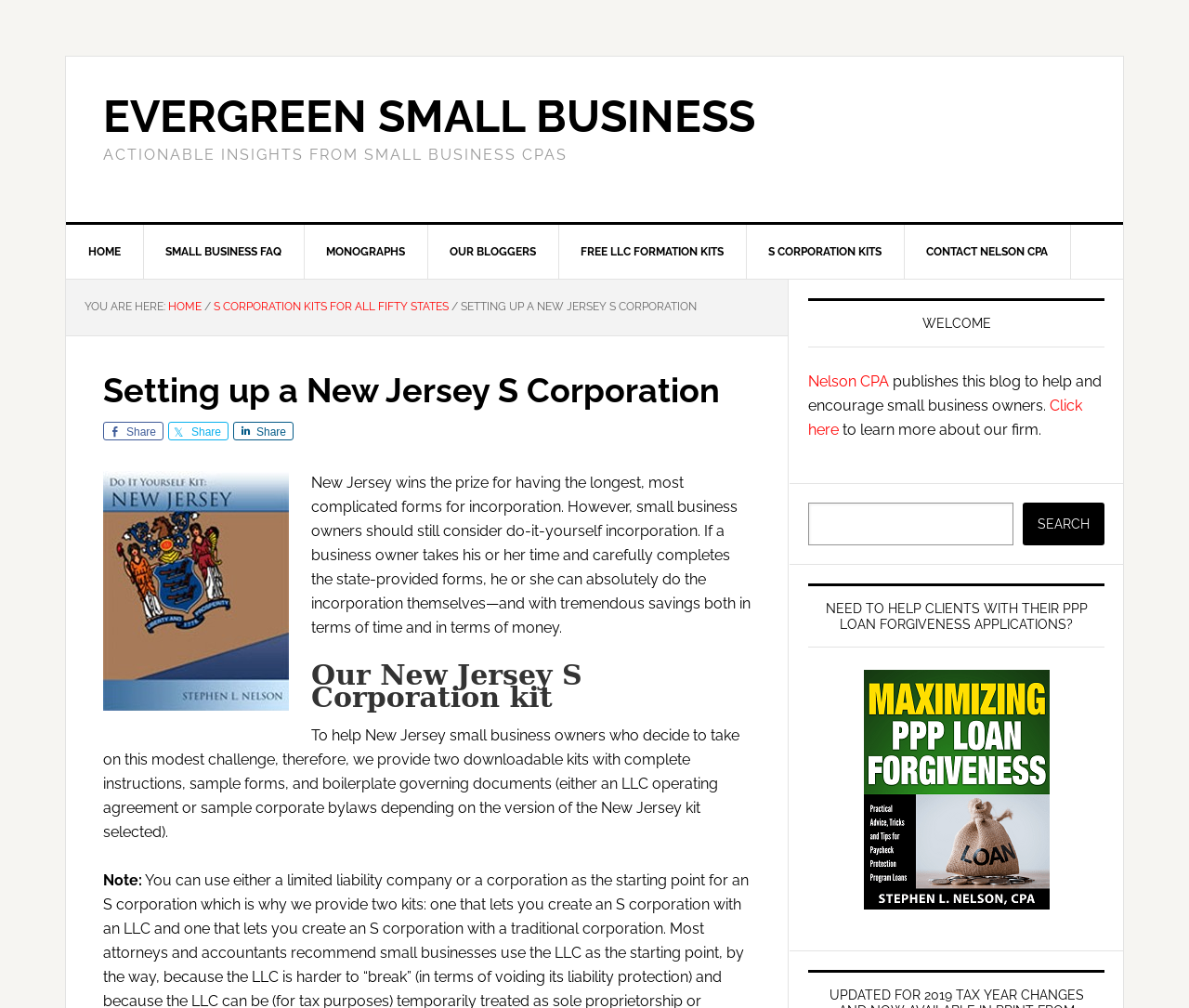Please provide a comprehensive response to the question based on the details in the image: What is the topic of the current webpage?

I determined the topic by looking at the header section, where it says 'Setting up a New Jersey S Corporation' in a large font, and also by reading the introductory paragraph, which discusses the complexity of incorporation forms in New Jersey.